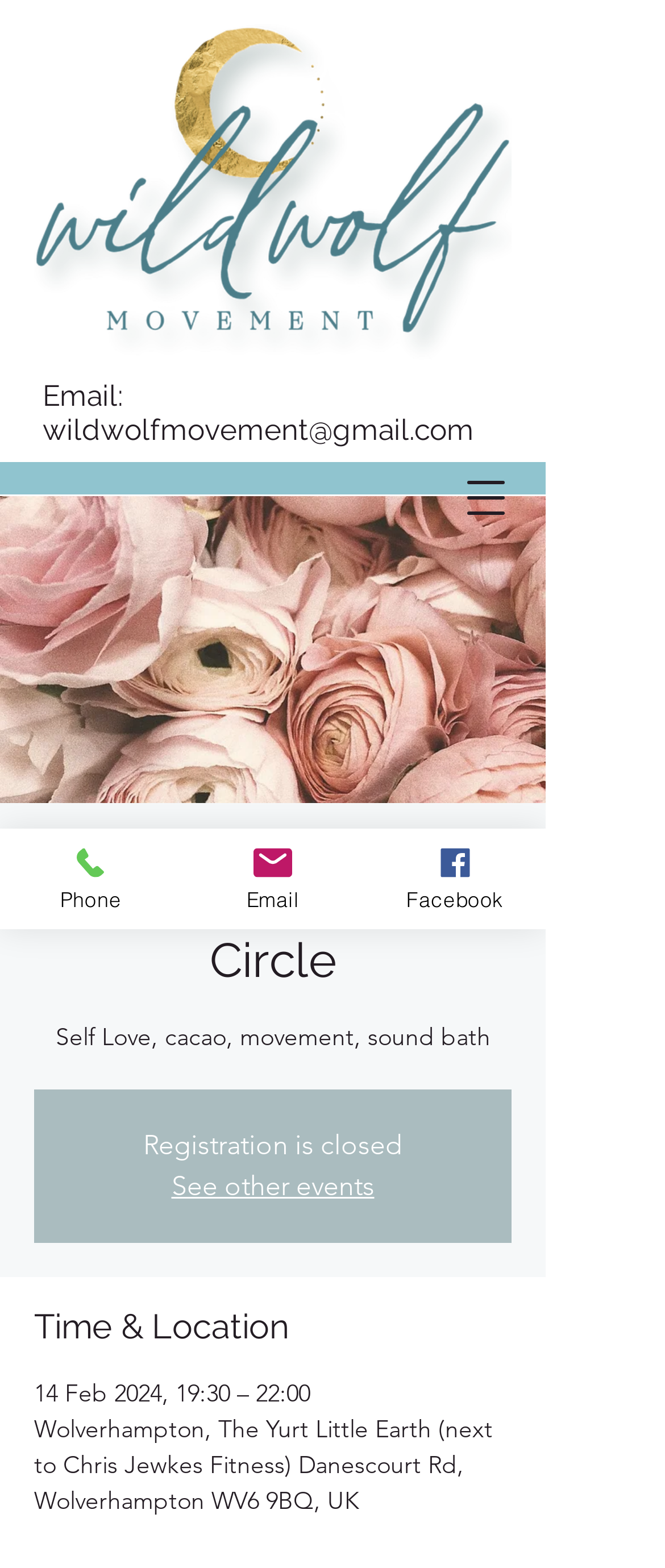Can you identify and provide the main heading of the webpage?

Galentine's Women's Circle